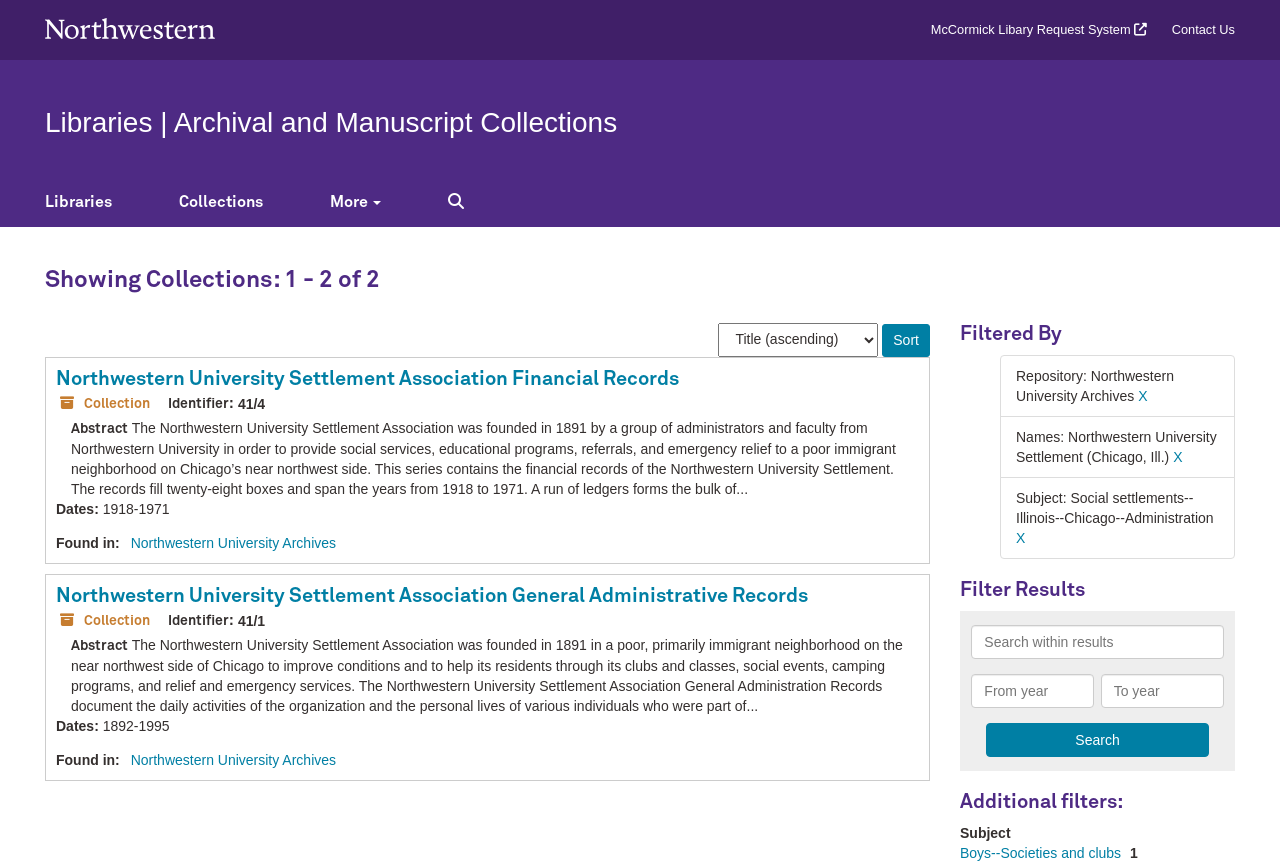Please specify the bounding box coordinates of the area that should be clicked to accomplish the following instruction: "Sort collections". The coordinates should consist of four float numbers between 0 and 1, i.e., [left, top, right, bottom].

[0.689, 0.375, 0.727, 0.413]